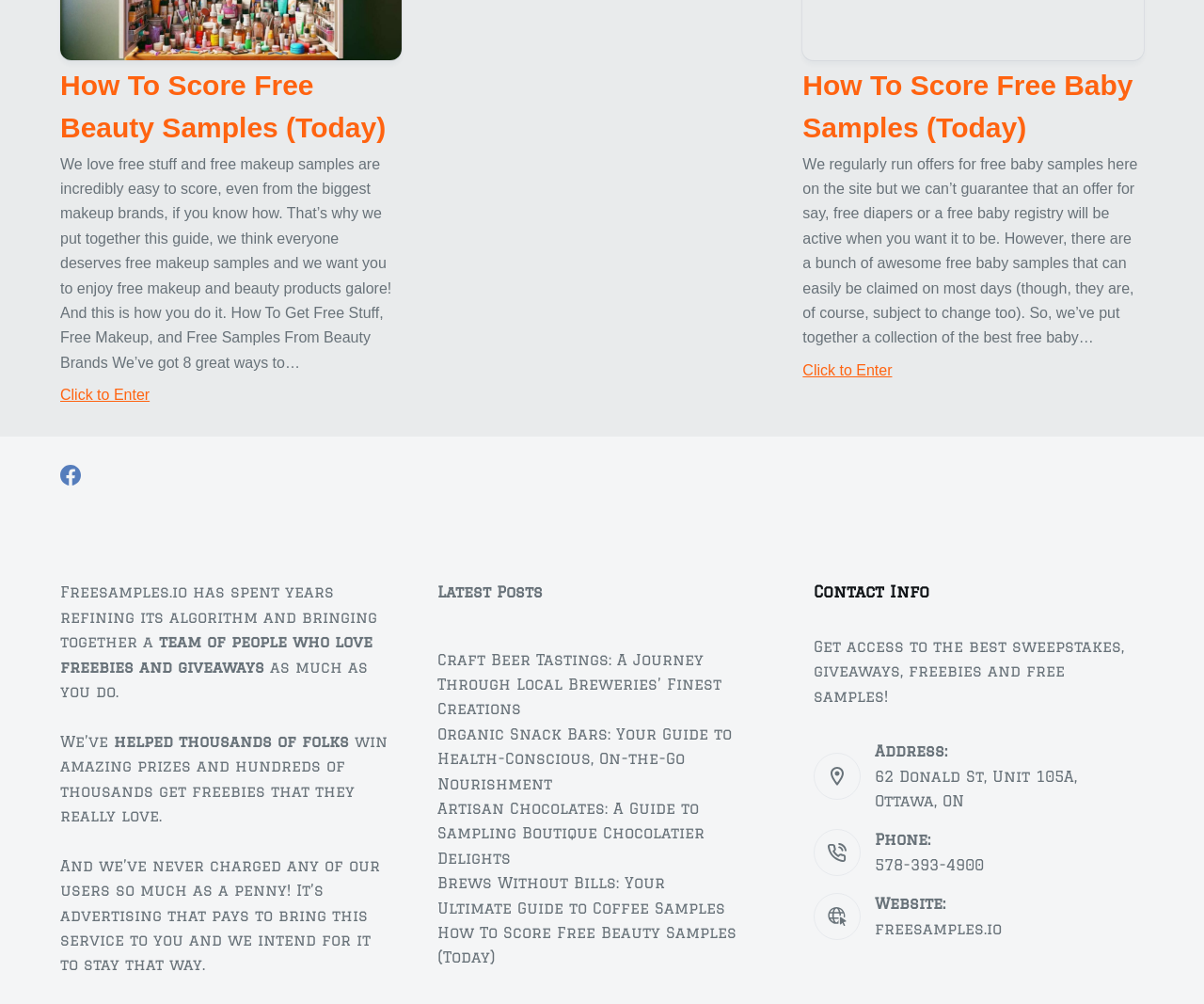What type of content is listed under 'Latest Posts'?
Give a single word or phrase answer based on the content of the image.

Product guides